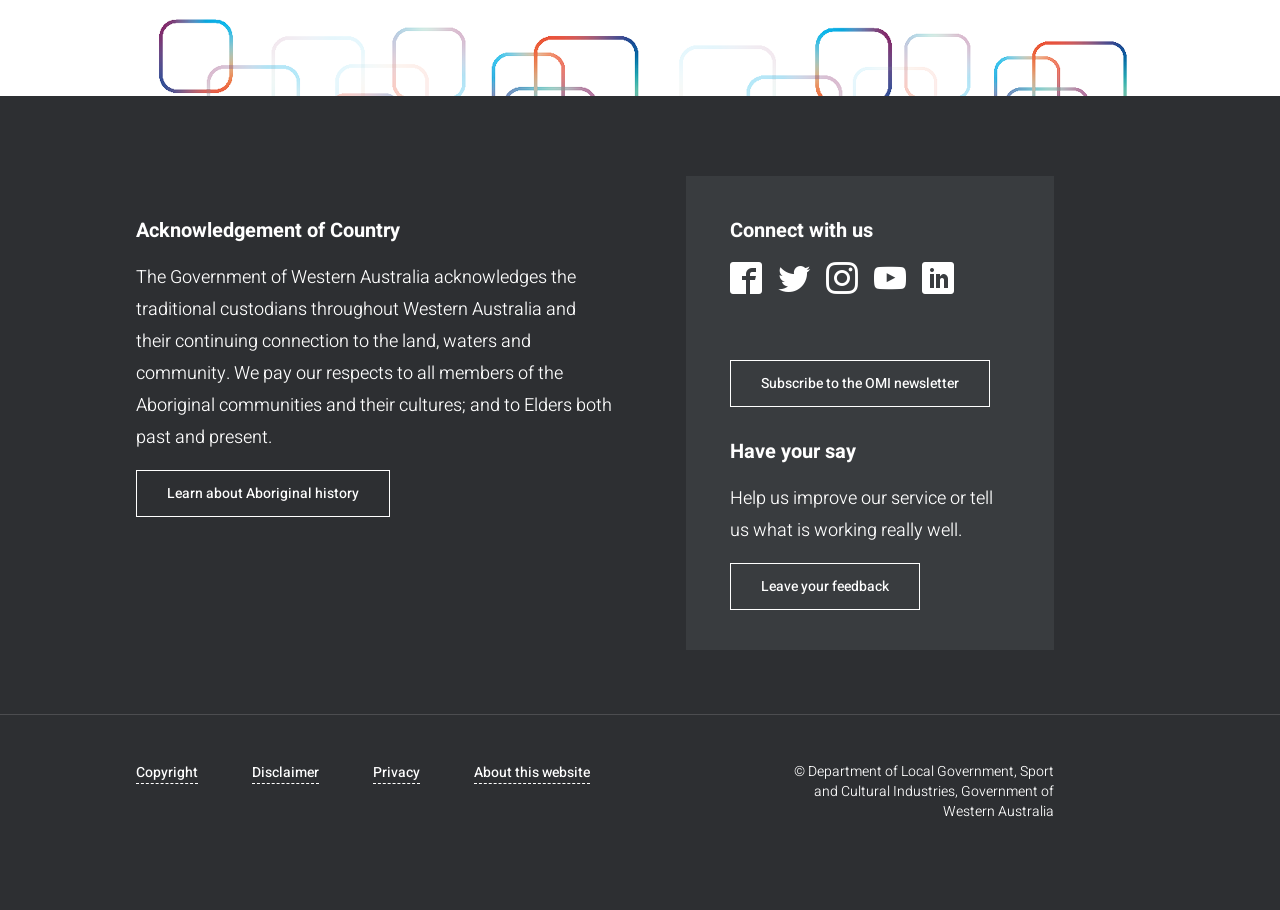Refer to the image and provide a thorough answer to this question:
How many social media links are there?

There are 5 social media links, which are Facebook, Twitter, Instagram, YouTube, and LinkedIn, as indicated by the link elements with the text ' Facebook', ' Twitter', ' Instagram', ' YouTube', and ' LinkedIn' respectively.